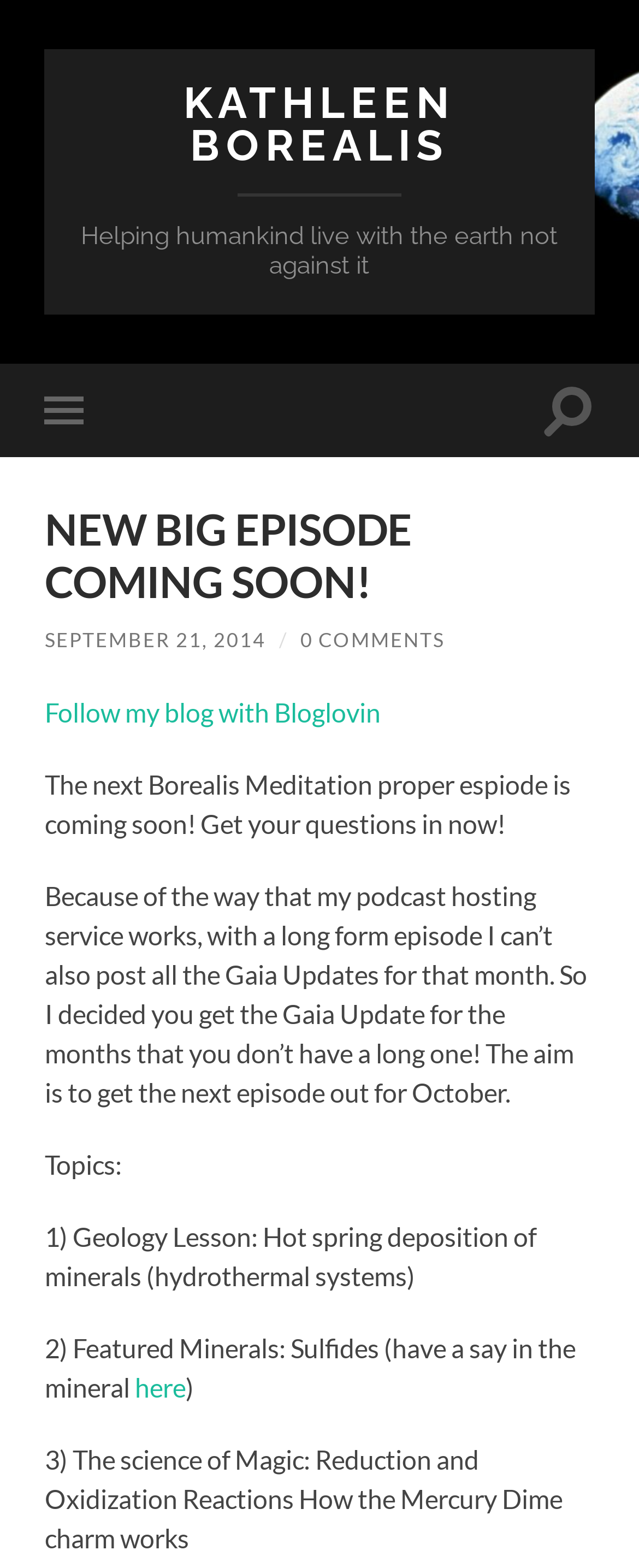Please answer the following query using a single word or phrase: 
What is the date of the post?

SEPTEMBER 21, 2014